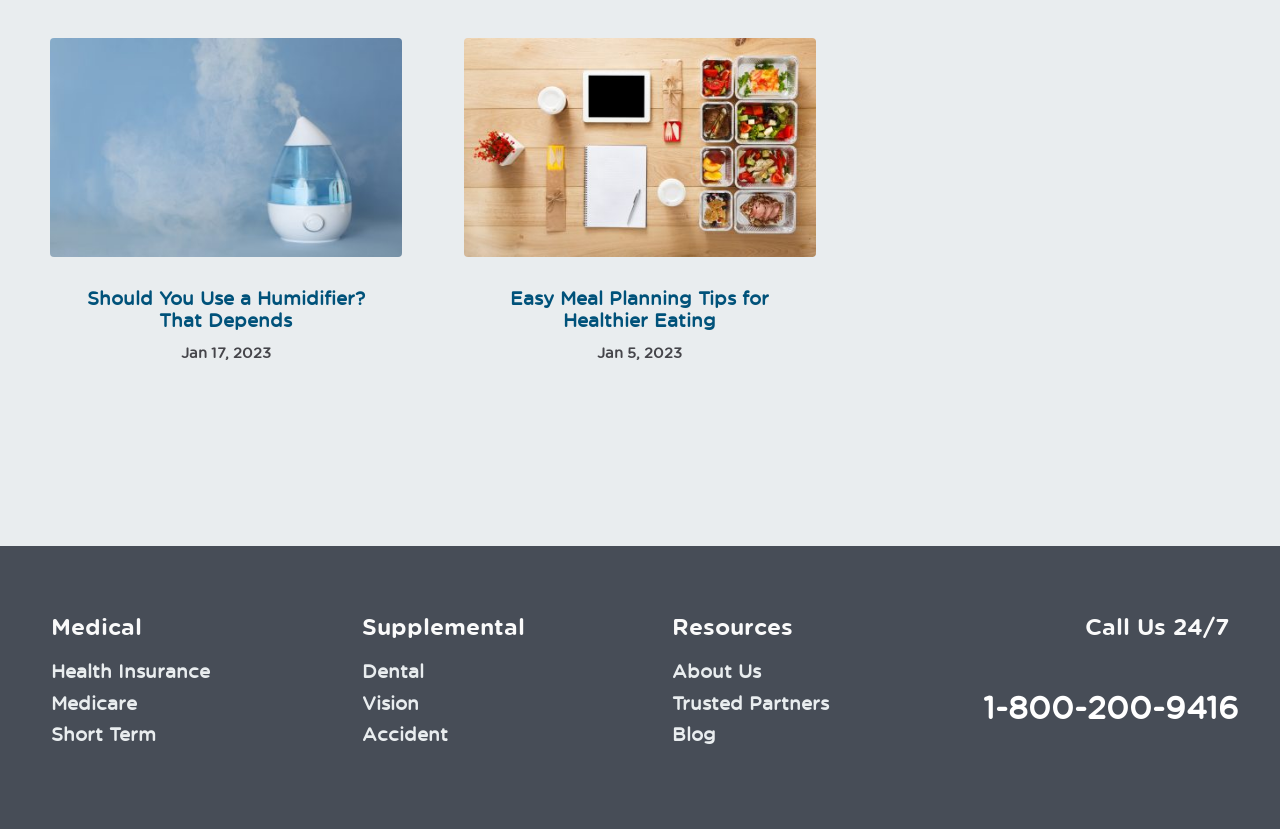Please give a one-word or short phrase response to the following question: 
How many categories are listed at the bottom of the page?

3